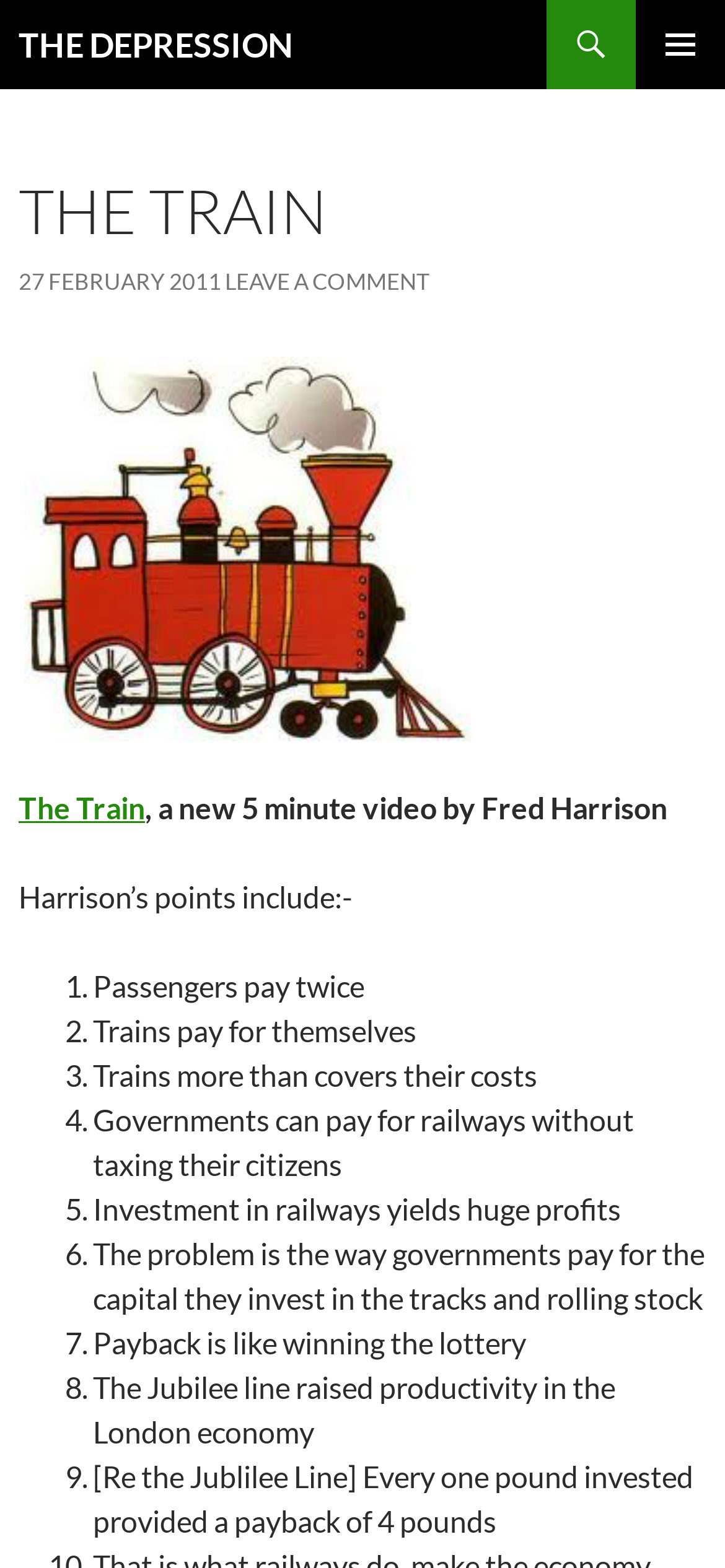What is the topic of the video mentioned on the webpage?
From the screenshot, provide a brief answer in one word or phrase.

Trains